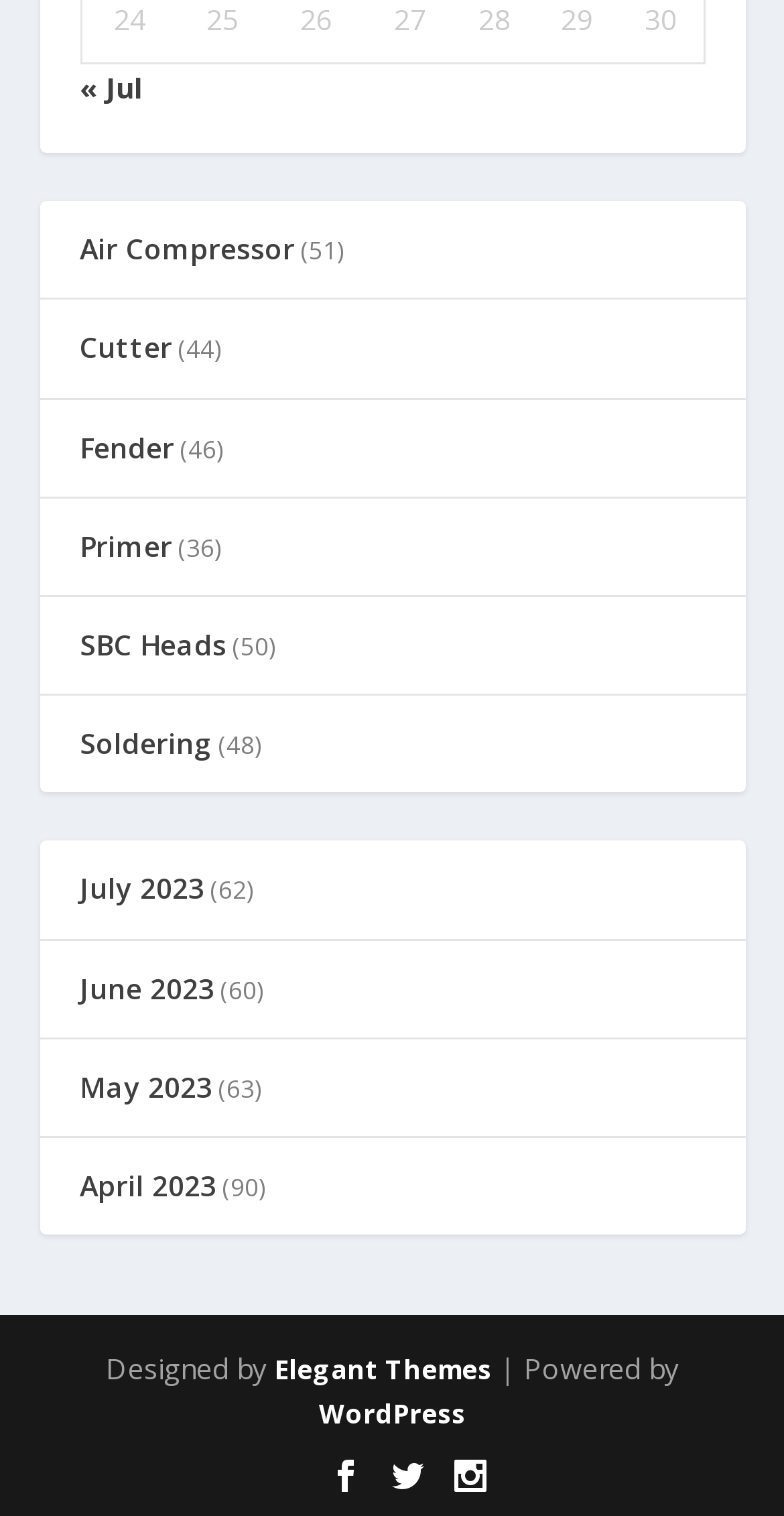Please identify the coordinates of the bounding box that should be clicked to fulfill this instruction: "View July 2023".

[0.101, 0.573, 0.26, 0.599]